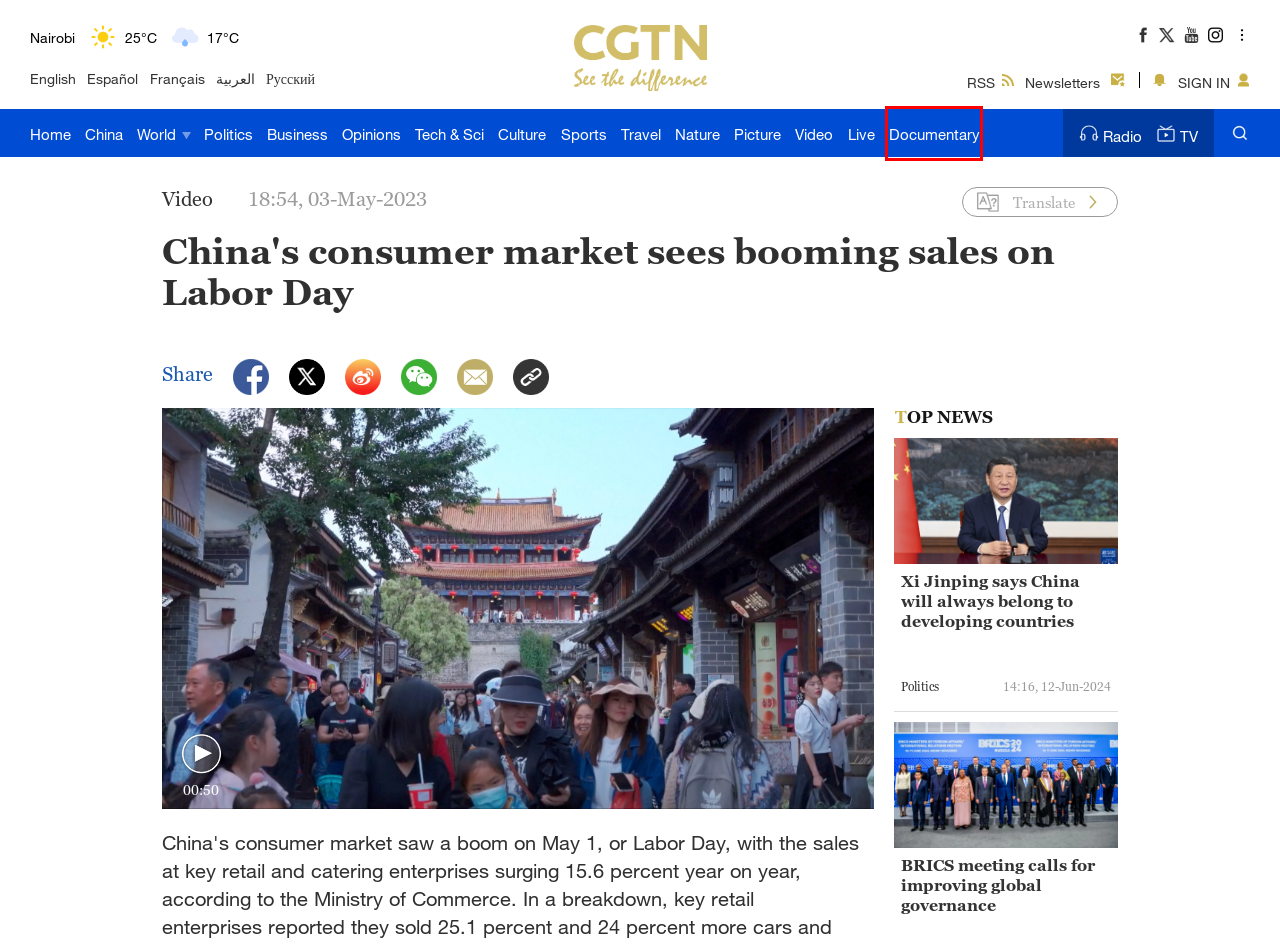Look at the given screenshot of a webpage with a red rectangle bounding box around a UI element. Pick the description that best matches the new webpage after clicking the element highlighted. The descriptions are:
A. TV - Watch CGTN Live | CGTN
B. Sports | CGTN
C. China News | CGTN
D. CGTN | RSS Subscribe
E. Documentary
F. BRICS meeting calls for improving global governance - CGTN
G. Live Radio, Shows & Podcasts | CGTN Radio
H. Travel | Travel Guides, Stories, News, Destinations – CGTN

E